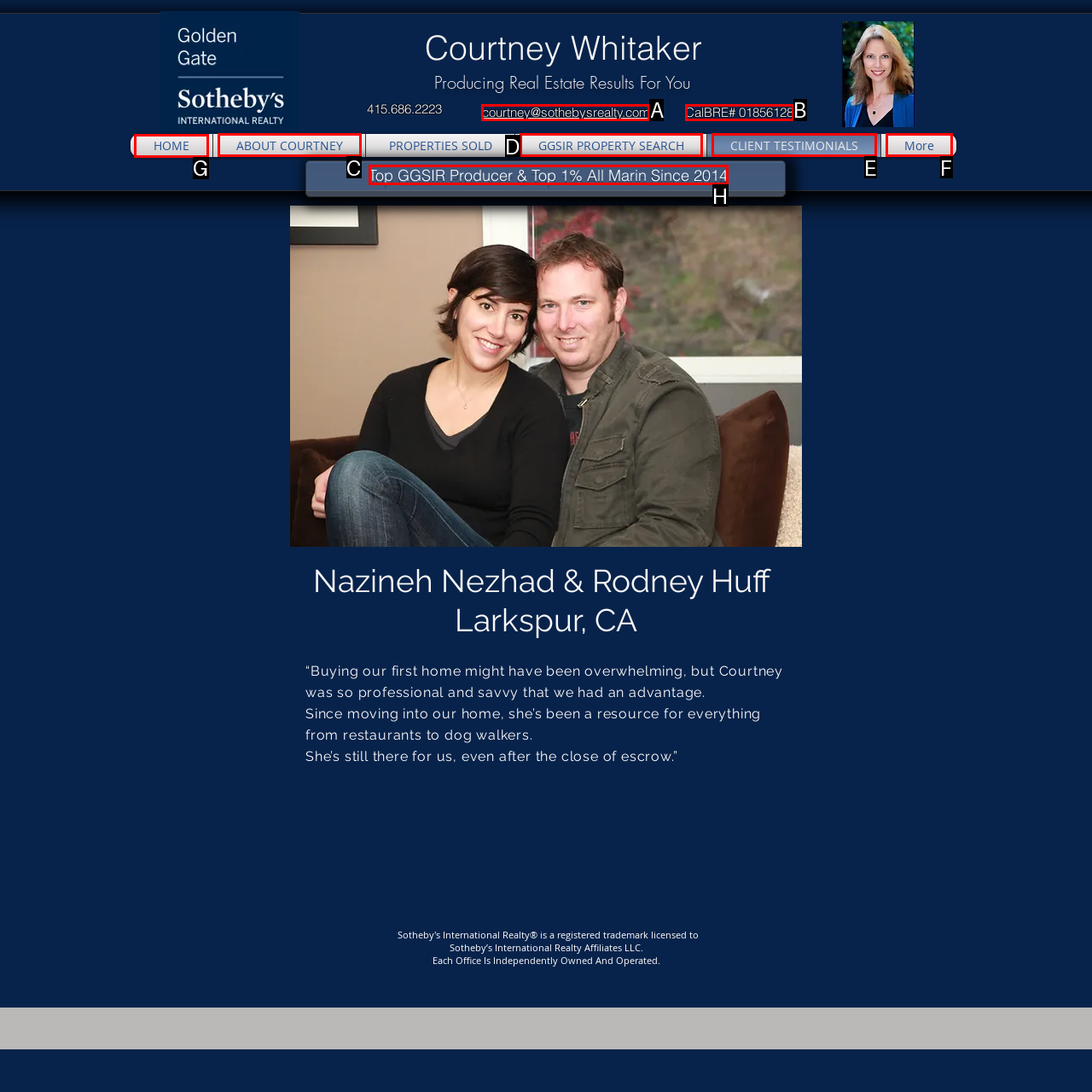Indicate the HTML element to be clicked to accomplish this task: Click on the 'HOME' link Respond using the letter of the correct option.

G